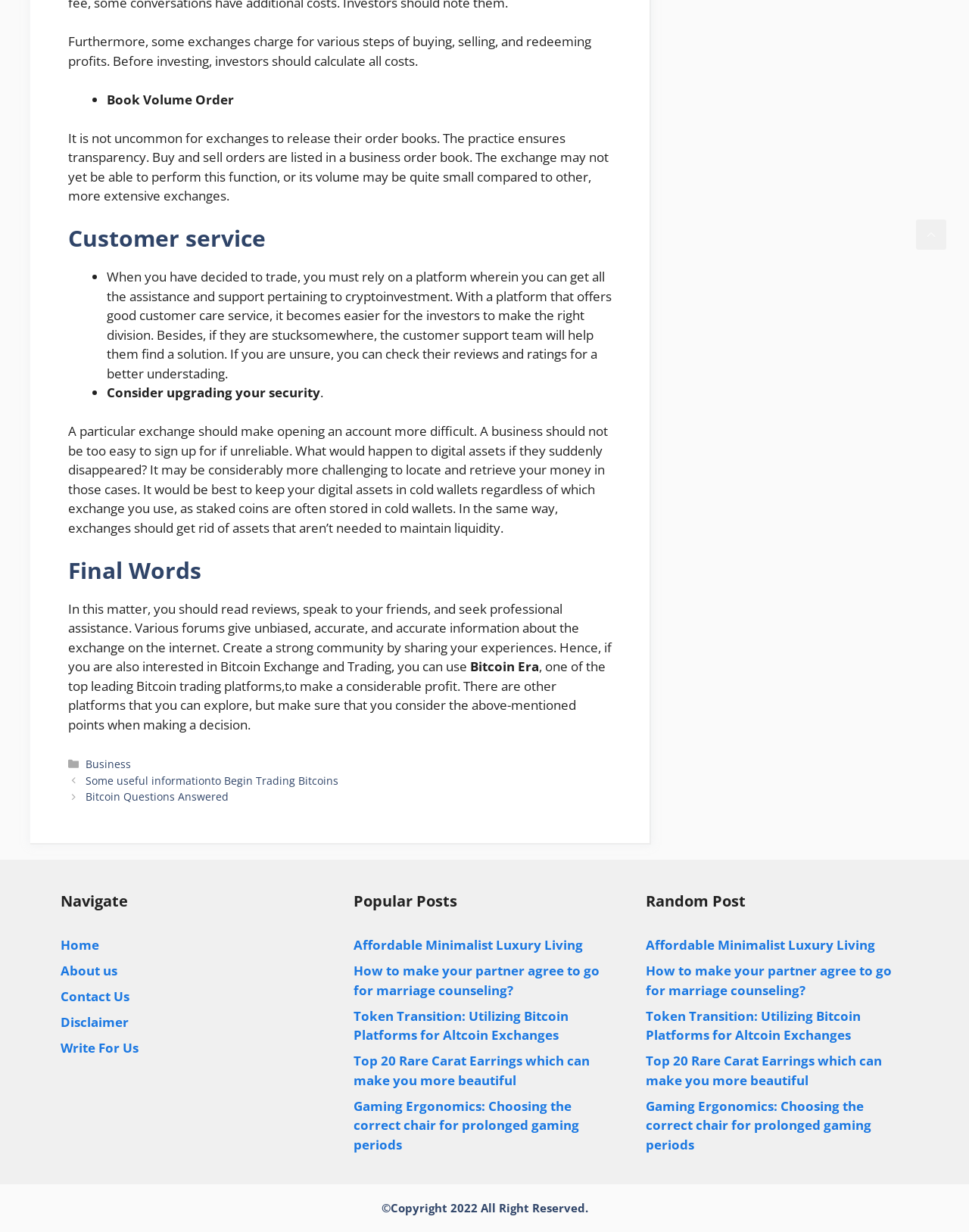Specify the bounding box coordinates for the region that must be clicked to perform the given instruction: "Check 'Popular Posts'".

[0.365, 0.722, 0.635, 0.741]